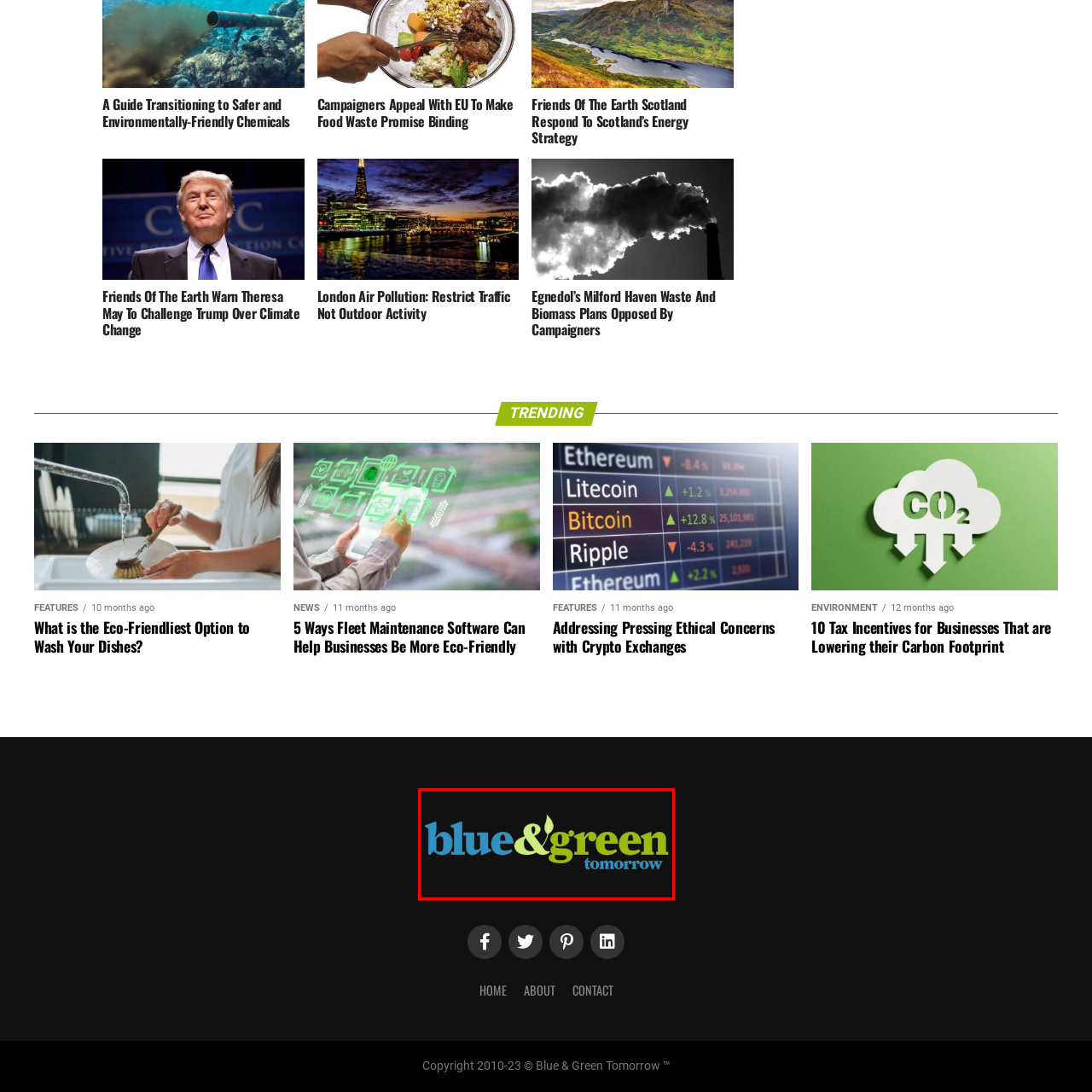What is the main theme of the publication?
Inspect the highlighted part of the image and provide a single word or phrase as your answer.

Sustainability and environmental awareness